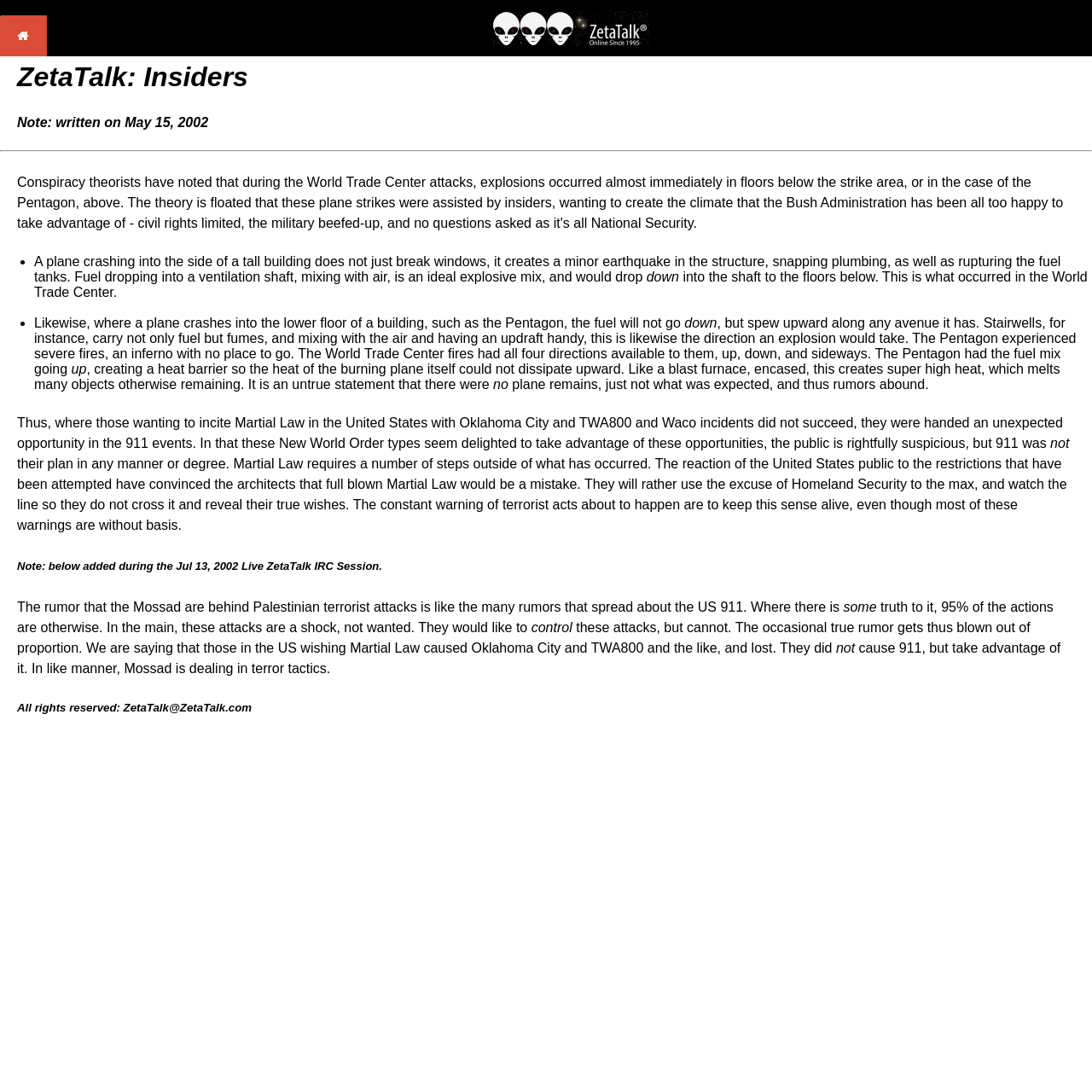Refer to the image and offer a detailed explanation in response to the question: What is the topic of the main article on this webpage?

The main article on this webpage discusses the 911 events, specifically the conspiracy theories surrounding the attacks on the World Trade Center and the Pentagon. The article provides a detailed explanation of the events and the author's perspective on the matter.